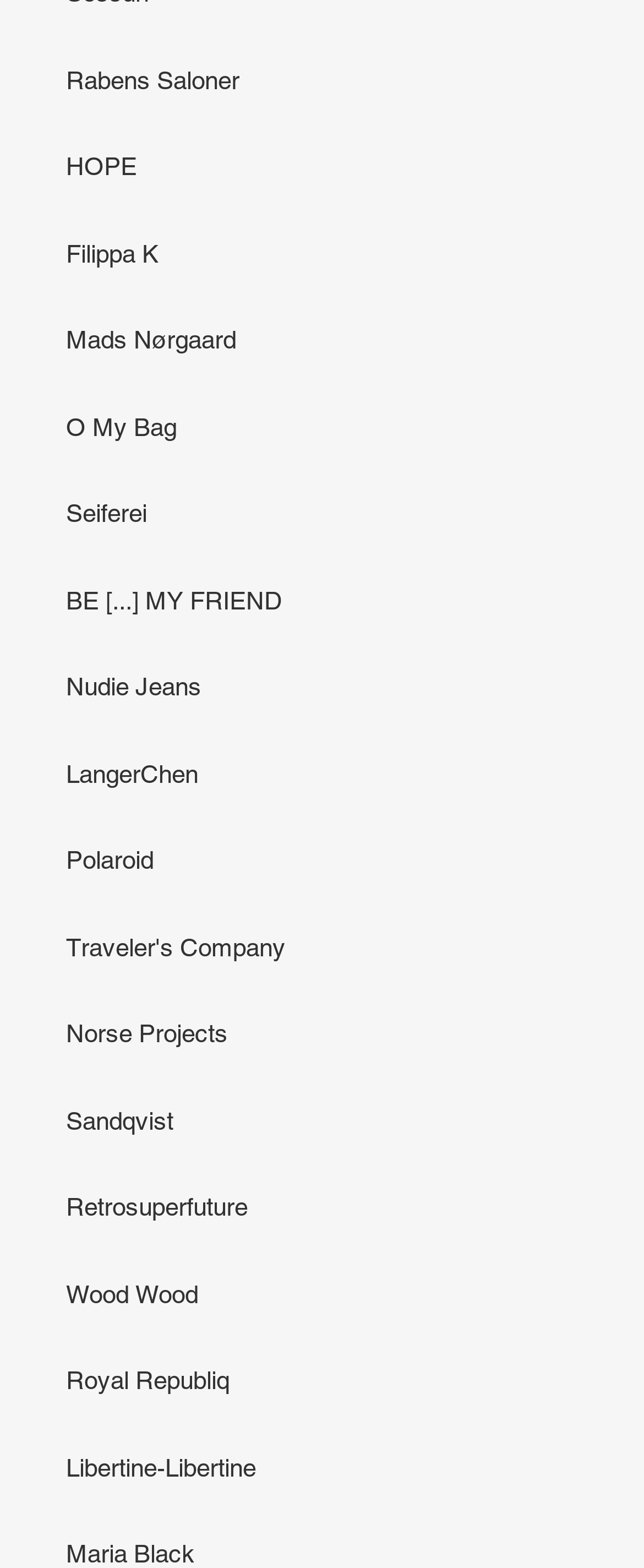Locate the bounding box coordinates of the region to be clicked to comply with the following instruction: "explore HOPE". The coordinates must be four float numbers between 0 and 1, in the form [left, top, right, bottom].

[0.103, 0.097, 0.213, 0.115]